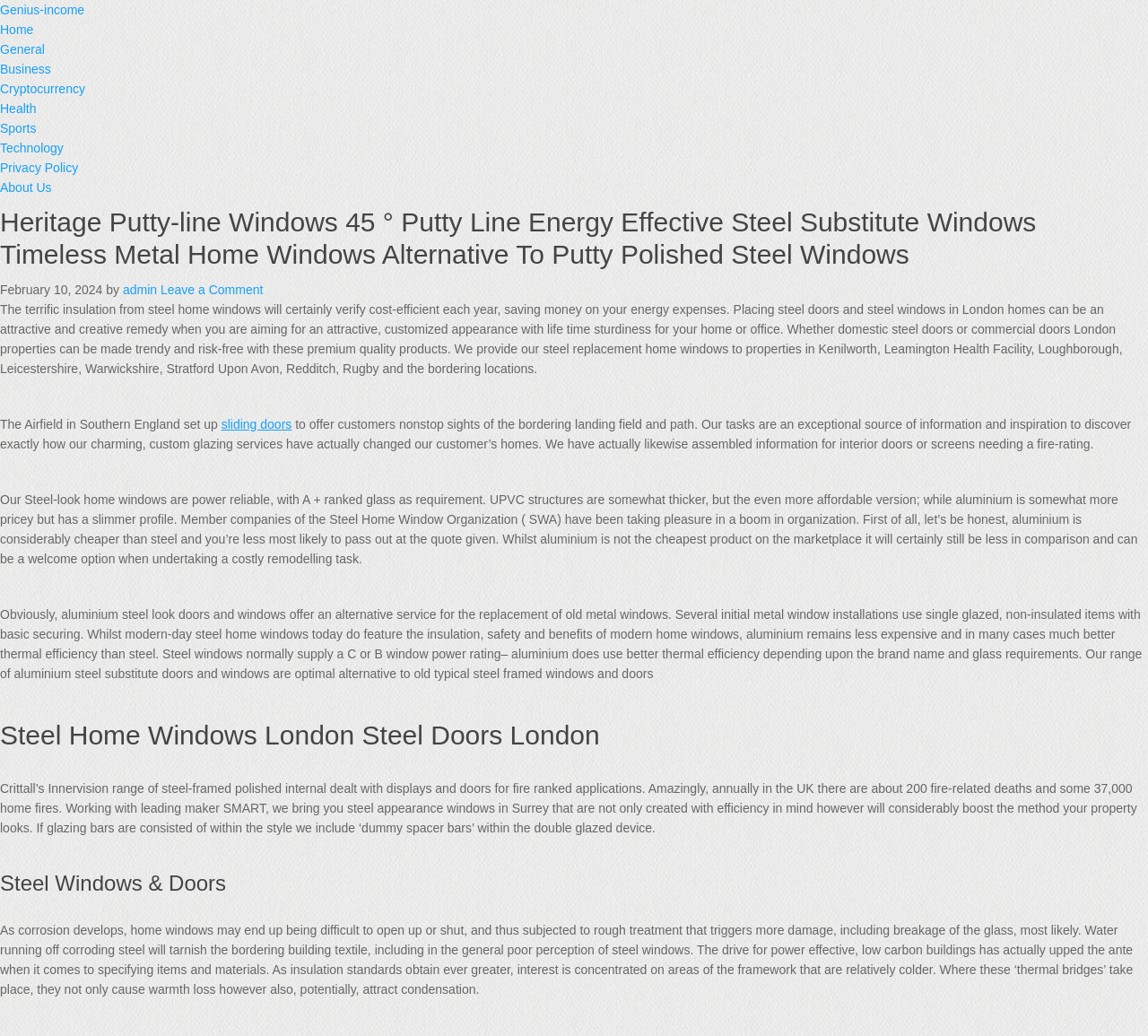Identify the bounding box coordinates of the clickable section necessary to follow the following instruction: "go to IndoVegas". The coordinates should be presented as four float numbers from 0 to 1, i.e., [left, top, right, bottom].

None